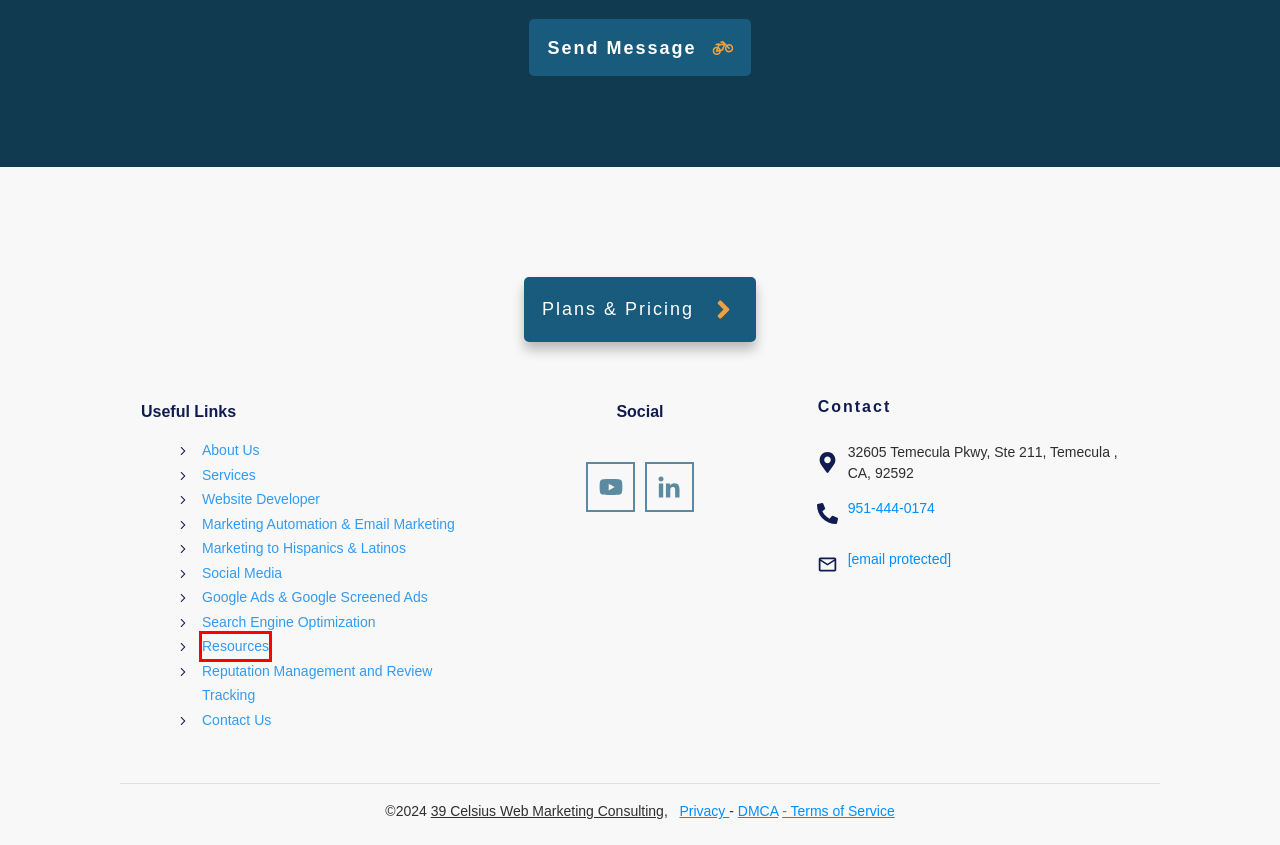You have a screenshot of a webpage with a red bounding box around an element. Select the webpage description that best matches the new webpage after clicking the element within the red bounding box. Here are the descriptions:
A. DMCA
B. Resources - 39 Celsius Web Marketing Consulting
C. Terms of Service
D. Marketing to Hispanics, Latinos Online Domestically, or International
E. Email marketing, Marketing Automation Services. Learn More Today
F. Reputation Management and Review Monitoring Services
G. Search Engine Optimization Services
H. Web Development Company | Certified Conversion Optimization

B